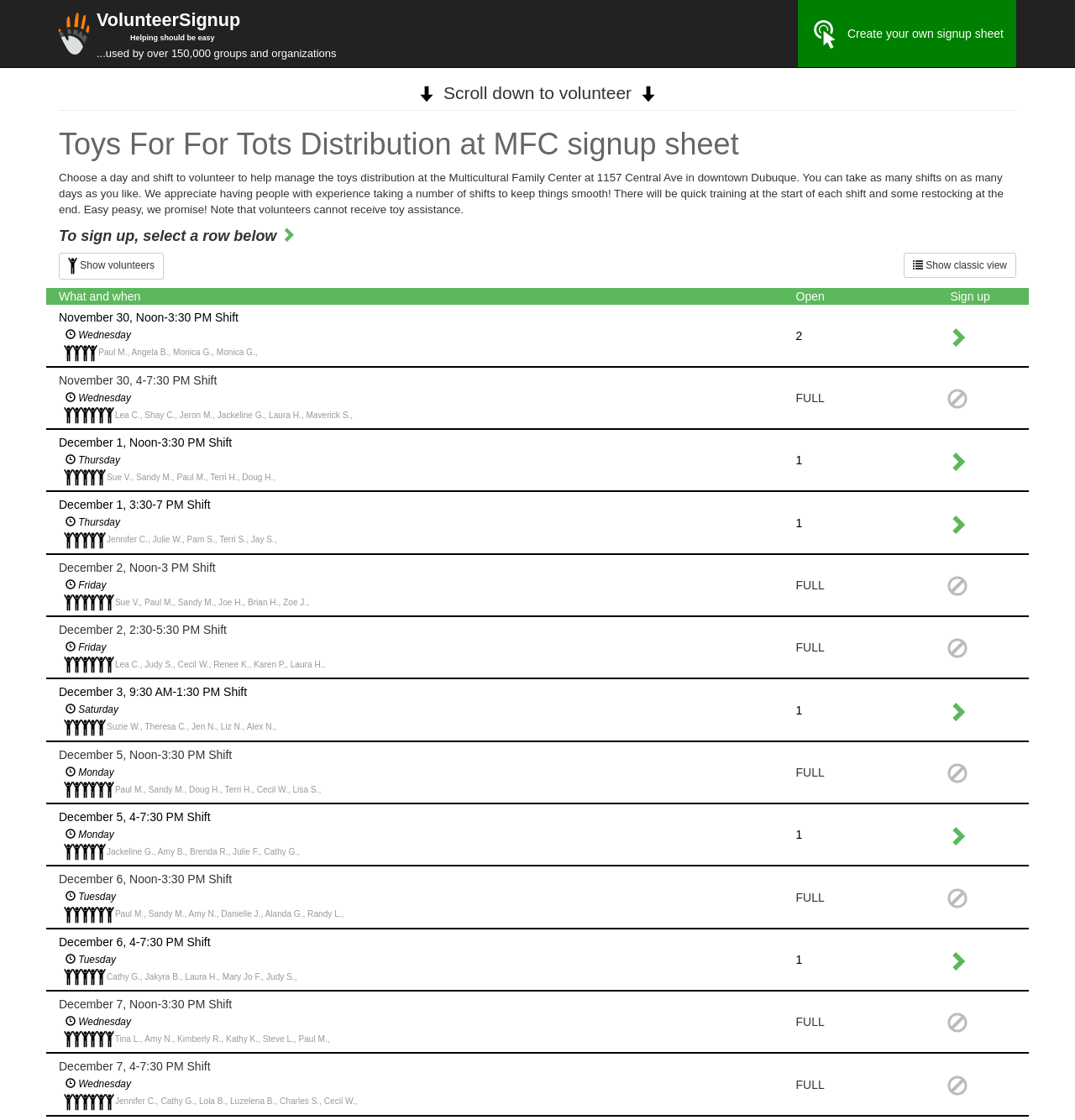Please find the bounding box coordinates of the element that needs to be clicked to perform the following instruction: "Show volunteers". The bounding box coordinates should be four float numbers between 0 and 1, represented as [left, top, right, bottom].

[0.055, 0.226, 0.152, 0.25]